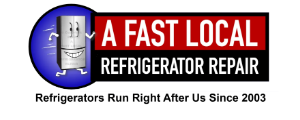Offer a detailed account of the various components present in the image.

The image features a logo for "A Fast Local Refrigerator Repair," characterized by a playful cartoonish refrigerator with eyes and a smile, symbolizing a friendly service. The logo is set against a blue circular background, with the company name prominently displayed in bold red letters above the image of the refrigerator. Below the logo, the tagline "Refrigerators Run Right After Us Since 2003" emphasizes the company's experience and reliability in refrigerator repair services. This logo effectively conveys a message of trust and efficiency, appealing to customers seeking quick and dependable repair solutions.